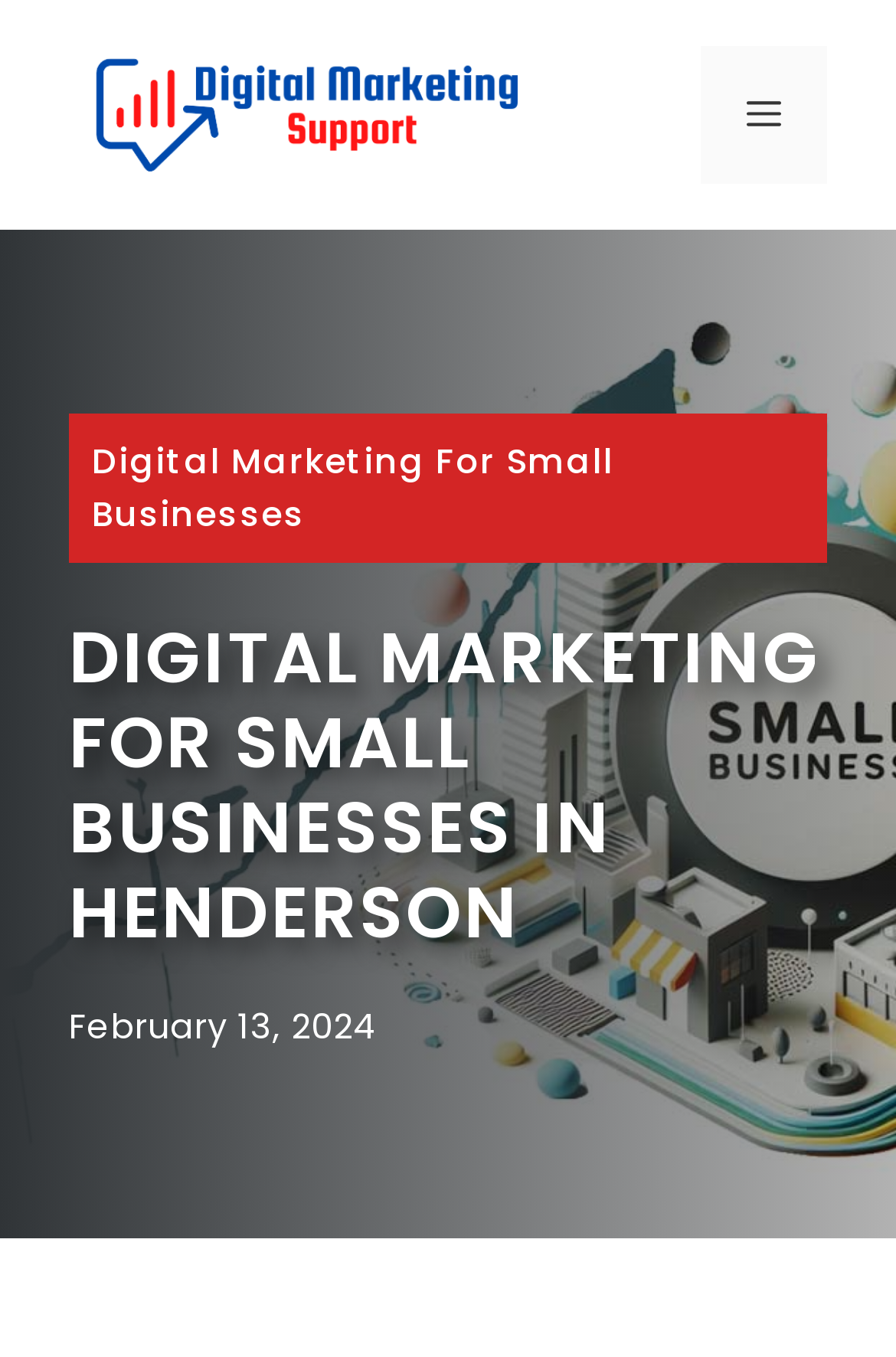What is the name of the company or organization?
Carefully analyze the image and provide a thorough answer to the question.

I found the name of the company or organization by looking at the banner element at the top of the webpage. The link within this element reads 'Digital Marketing Support', which is likely the name of the company or organization.